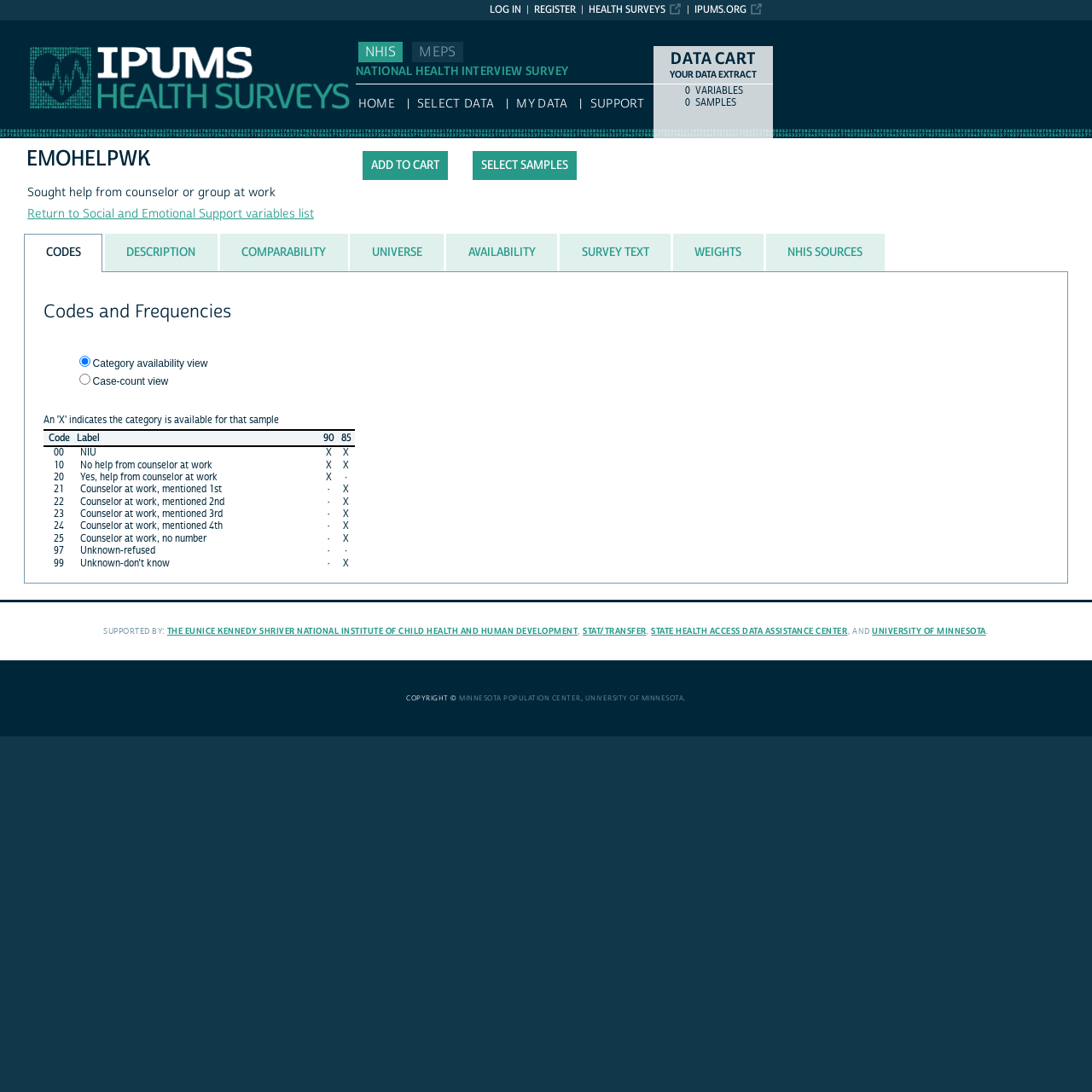Please determine the bounding box coordinates of the clickable area required to carry out the following instruction: "Select the 'DESCRIPTION' tab". The coordinates must be four float numbers between 0 and 1, represented as [left, top, right, bottom].

[0.096, 0.214, 0.199, 0.248]